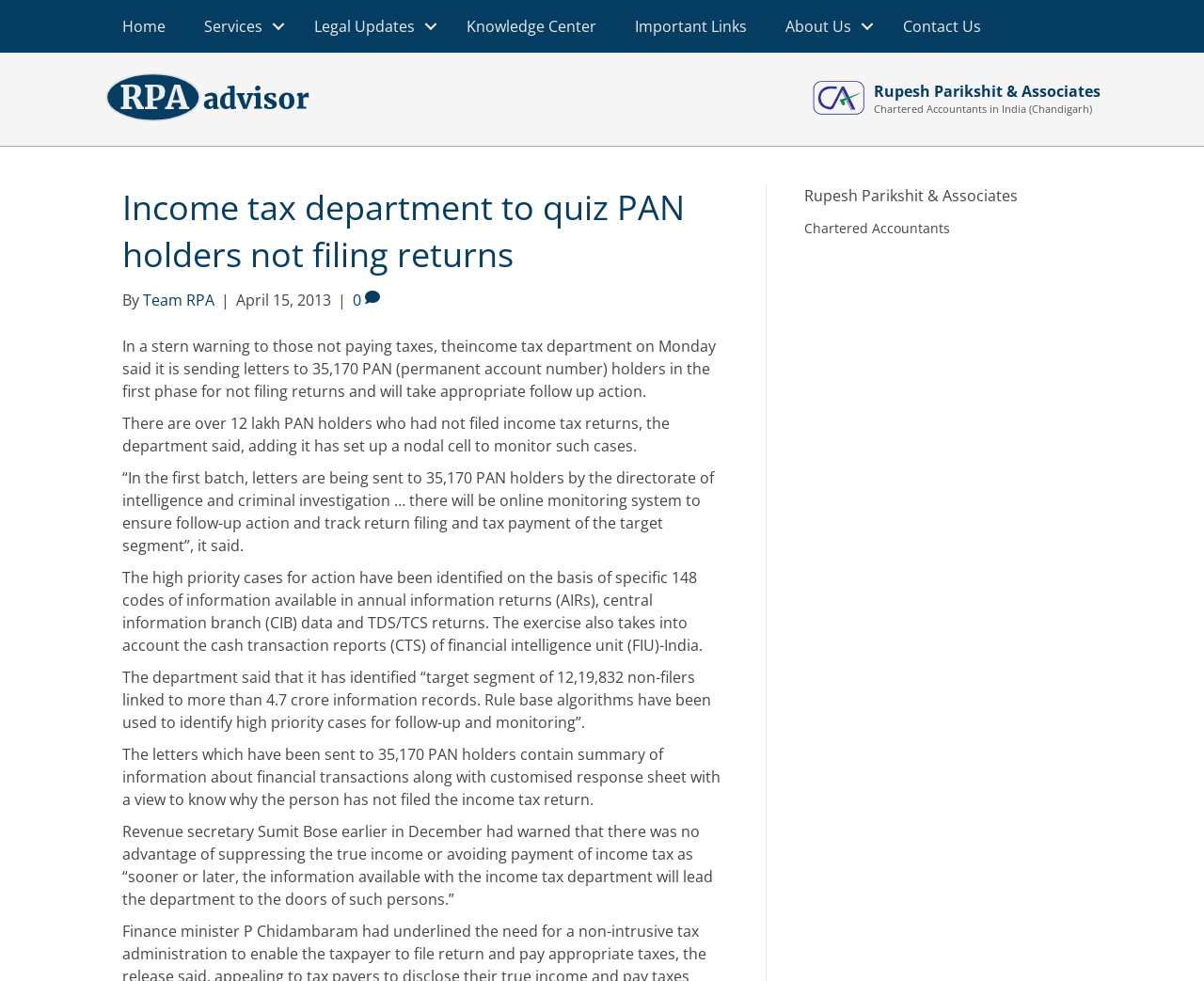Give a concise answer using one word or a phrase to the following question:
What is the total number of non-filers identified?

12,19,832